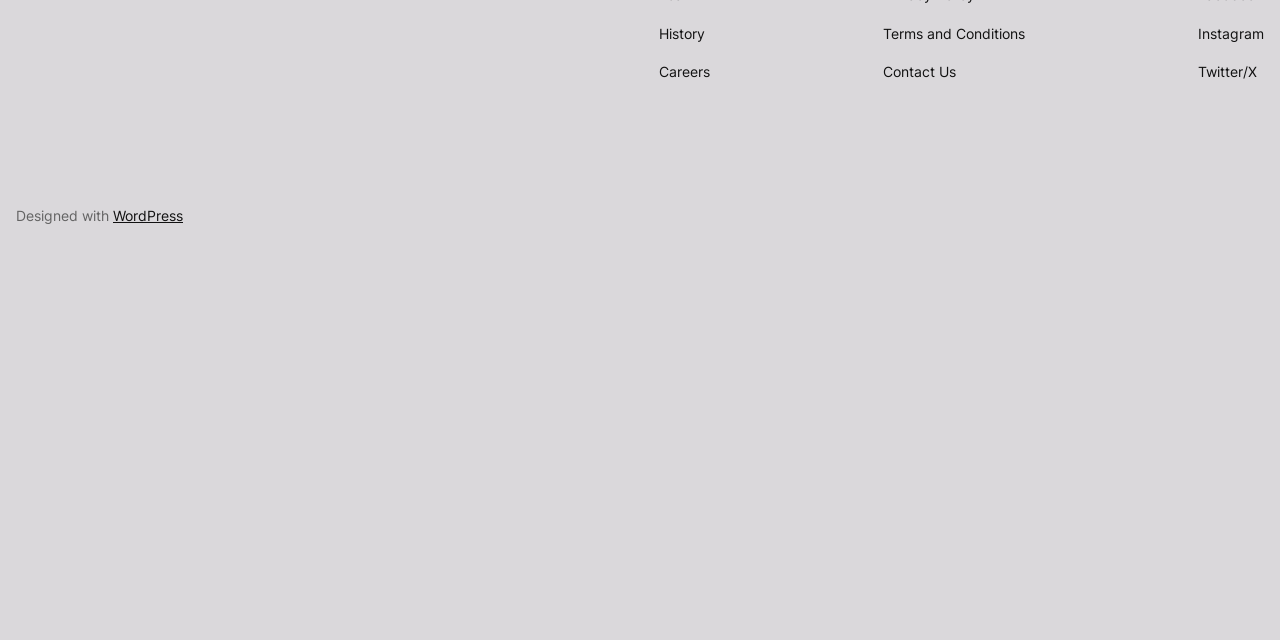Based on the element description: "Contact Us", identify the bounding box coordinates for this UI element. The coordinates must be four float numbers between 0 and 1, listed as [left, top, right, bottom].

[0.69, 0.095, 0.747, 0.13]